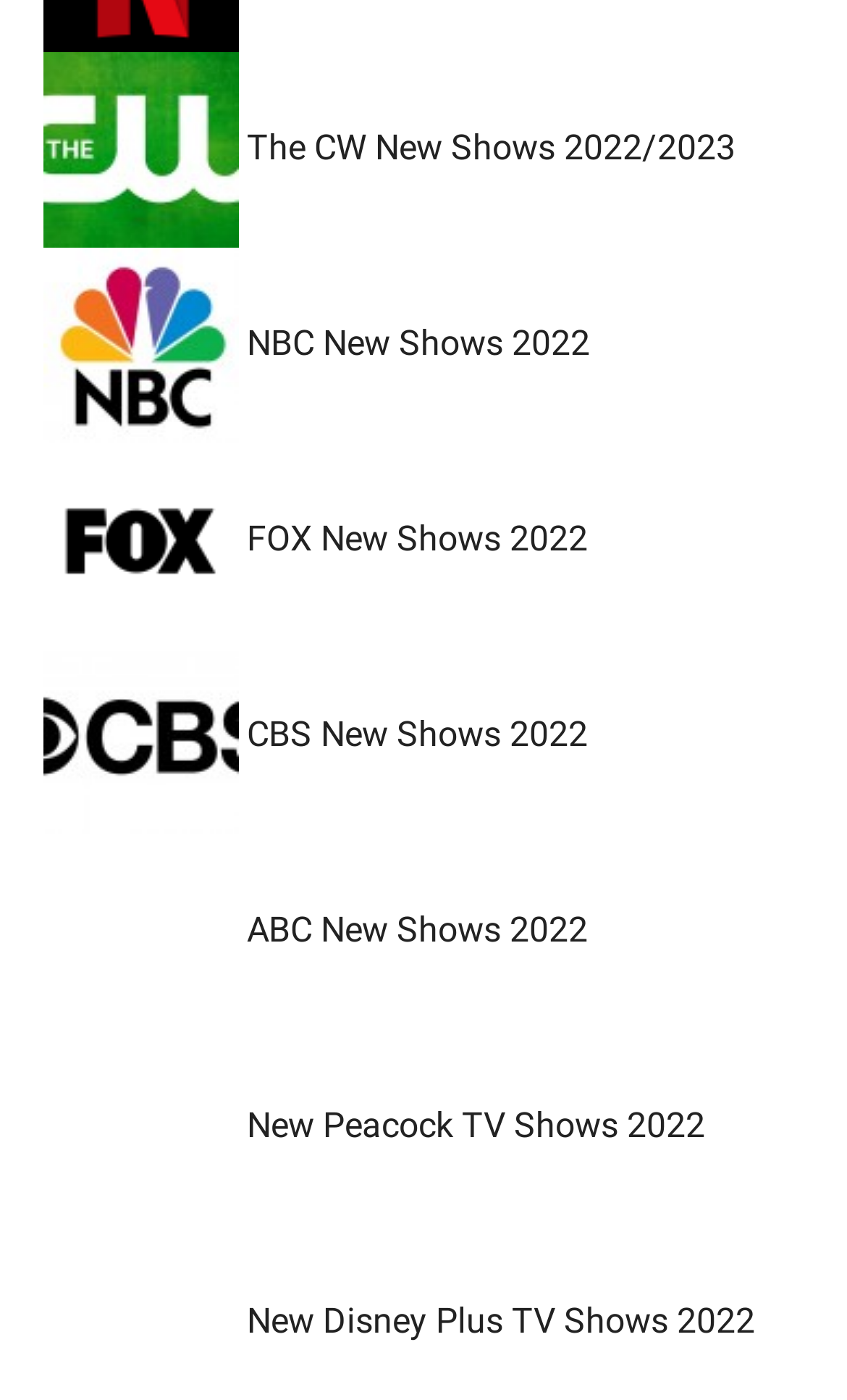Locate the bounding box coordinates of the area you need to click to fulfill this instruction: 'Browse ABC new shows for 2022'. The coordinates must be in the form of four float numbers ranging from 0 to 1: [left, top, right, bottom].

[0.291, 0.649, 0.694, 0.679]